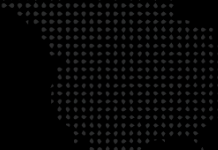Give a detailed account of what is happening in the image.

The image features the logo of Dongke United, a company associated with various industrial applications, including epoxy resin products. The logo is visually striking, composed of a pattern that emphasizes the company's identity. It reflects a modern and professional aesthetic, aligning with the company’s focus on providing solutions in industries like construction, automotive, and electronics. The logo signifies the brand's commitment to quality and innovation, which is essential in sectors where epoxy resin is utilized for its adhesive, protective, and electrical insulating properties.